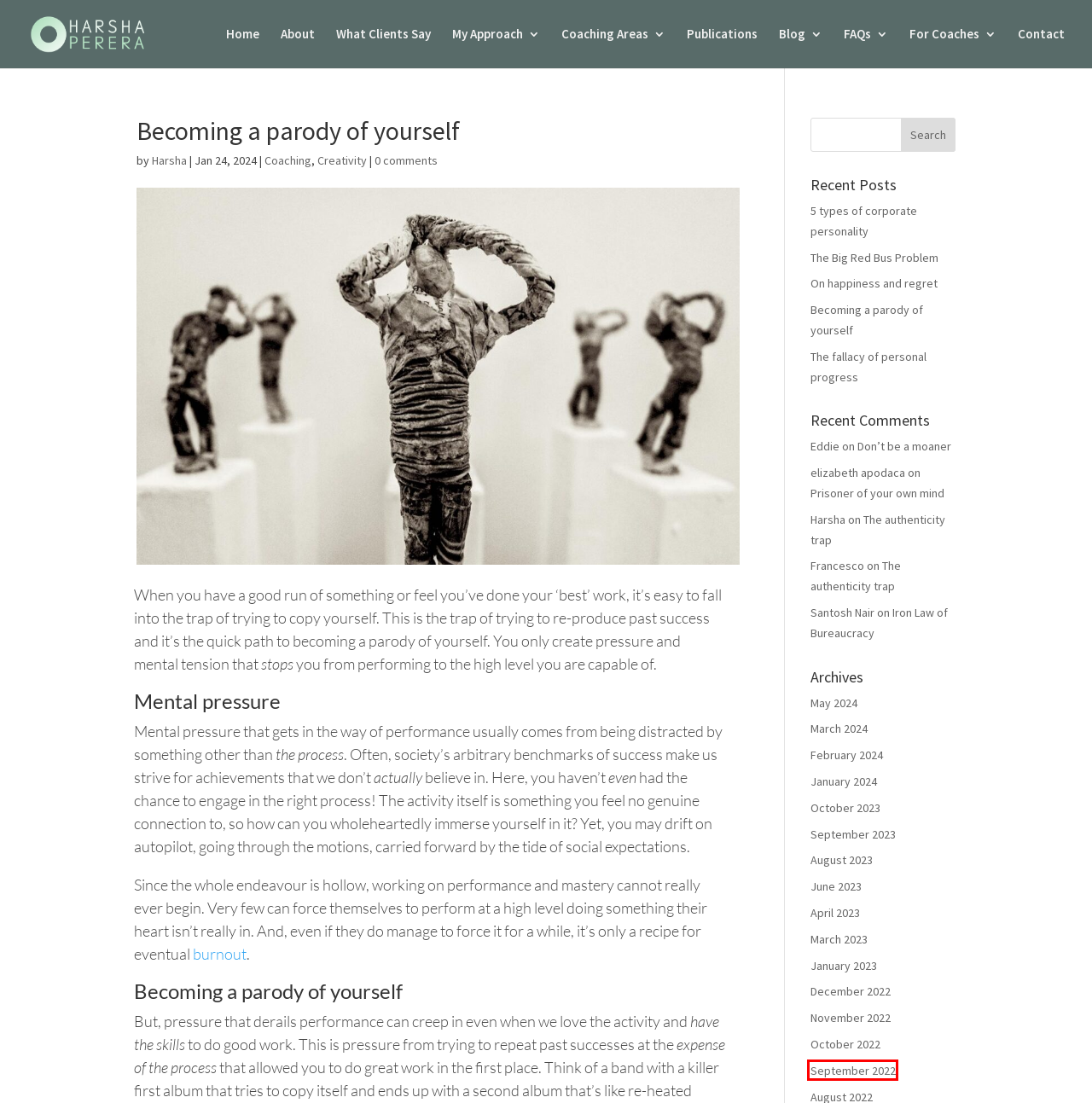A screenshot of a webpage is given, featuring a red bounding box around a UI element. Please choose the webpage description that best aligns with the new webpage after clicking the element in the bounding box. These are the descriptions:
A. Coaching supervision that goes further | This is not tick-box supervision
B. Harsha's Life Blog — Ideas on how to live well in a complex world
C. Leadership challenge of different corporate personality types
D. Life Coaching London, UK ― Unlock the wisdom of clarity
E. Benefits of executive coaching | Real client testimonials and stories
F. September 2022 - Executive and Life Coaching London
G. Life Coach London - Harsha Perera - Clarity at last.
H. Life coaching in London ― Get clarity, confidence and focus

F